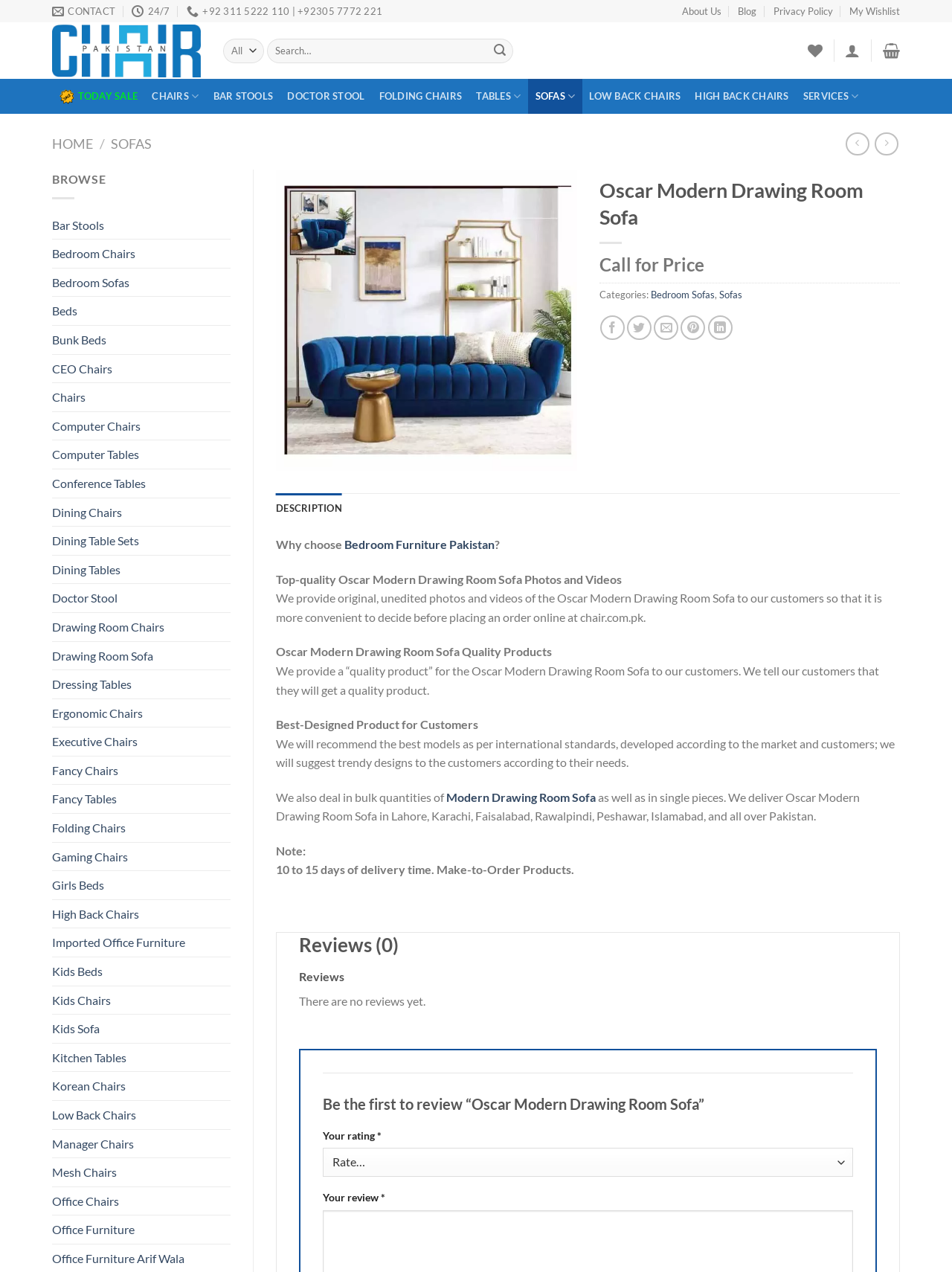Please determine the bounding box coordinates of the element to click in order to execute the following instruction: "Add to wishlist". The coordinates should be four float numbers between 0 and 1, specified as [left, top, right, bottom].

[0.554, 0.168, 0.594, 0.19]